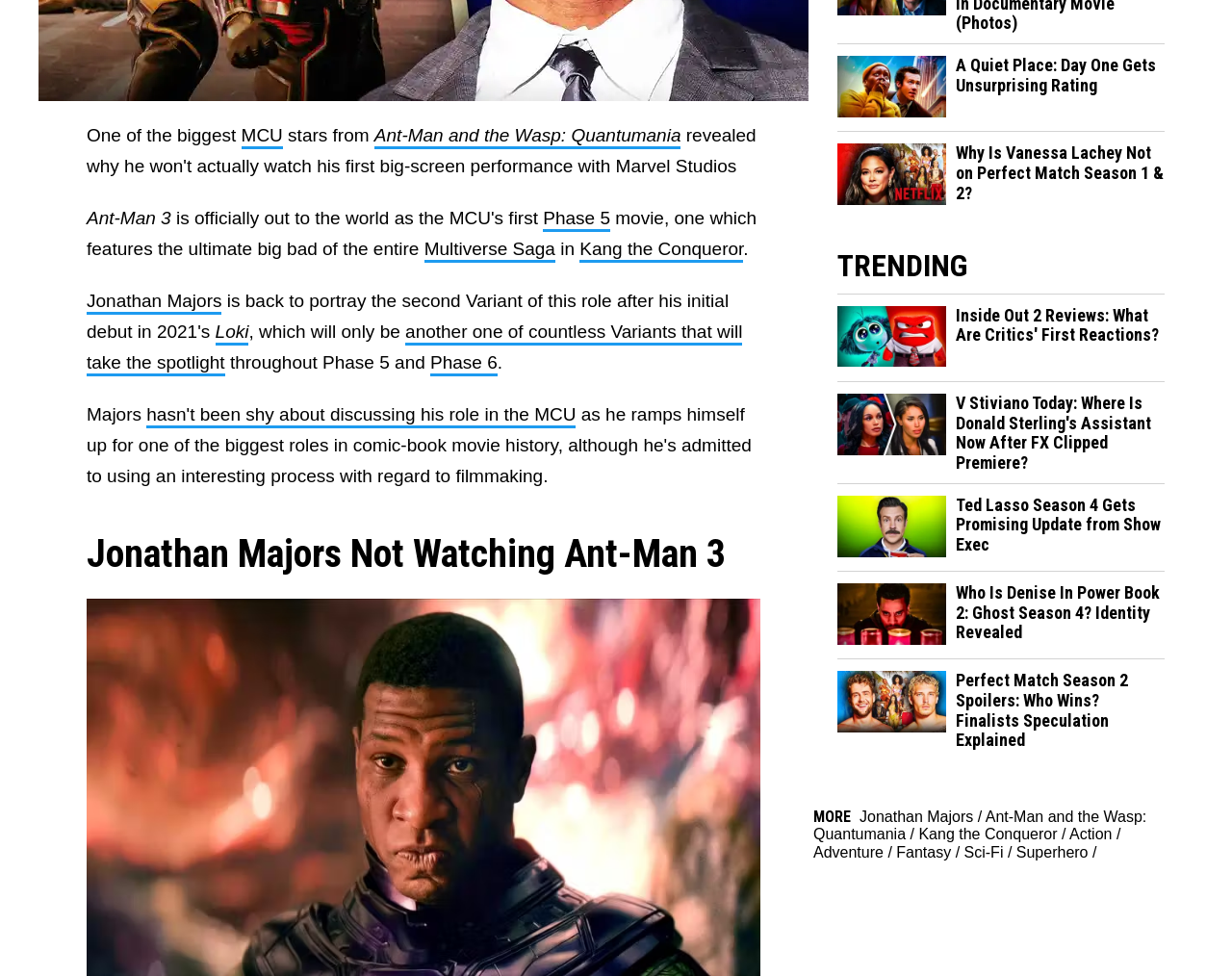Locate the bounding box coordinates for the element described below: "Kang the Conqueror". The coordinates must be four float values between 0 and 1, formatted as [left, top, right, bottom].

[0.471, 0.245, 0.603, 0.27]